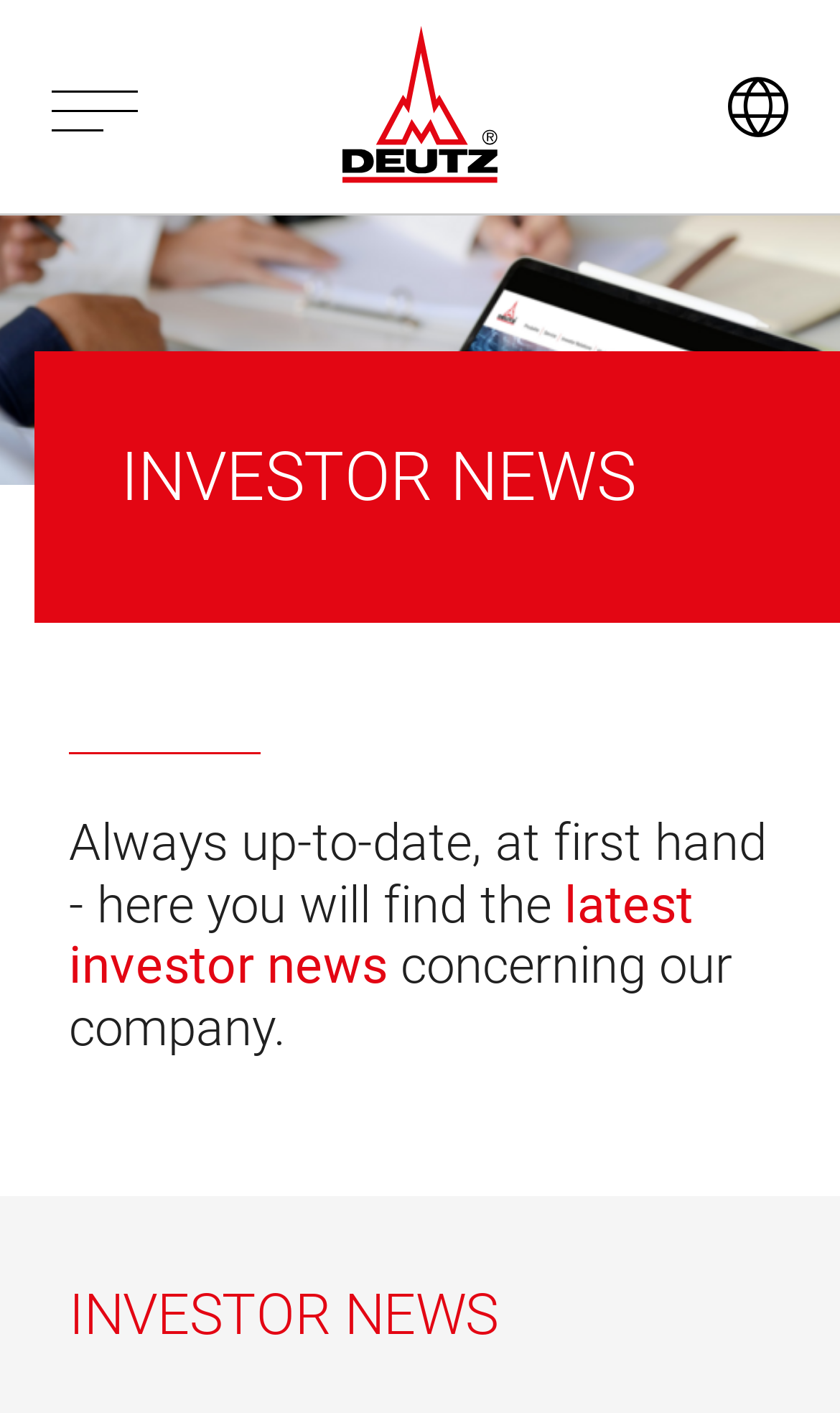Give a full account of the webpage's elements and their arrangement.

The webpage appears to be a news article page from DEUTZ AG, with a focus on investor news. At the top left, there is a button labeled "Toggle navigation" that controls the navbar content. Next to it, on the top center, there is a link with an accompanying image. 

On the top right, there is a button with an icon, which has a popup menu. Below this button, there is a heading that reads "INVESTOR NEWS" in a prominent position, spanning most of the width of the page. 

Underneath the heading, there is a horizontal separator line. Following the separator, there is a paragraph of text that explains the purpose of the page, which is to provide the latest investor news about the company. The text is highlighted with a mark, drawing attention to it. 

Finally, at the bottom of the page, there is another heading that repeats the title "INVESTOR NEWS". Overall, the page has a simple and organized structure, with clear headings and concise text.